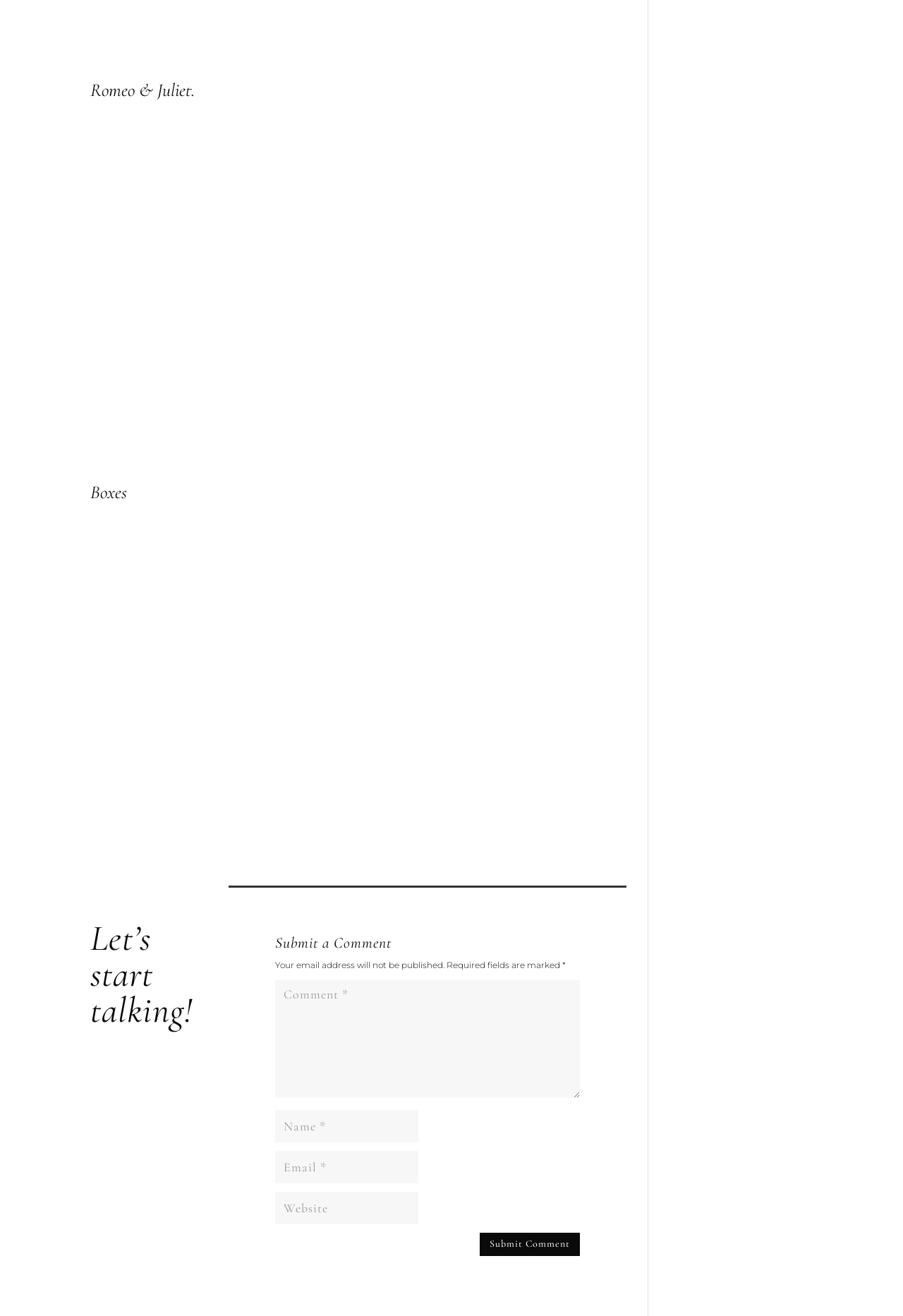Provide the bounding box coordinates for the UI element that is described as: "input value="Comment *" name="comment"".

[0.305, 0.745, 0.642, 0.834]